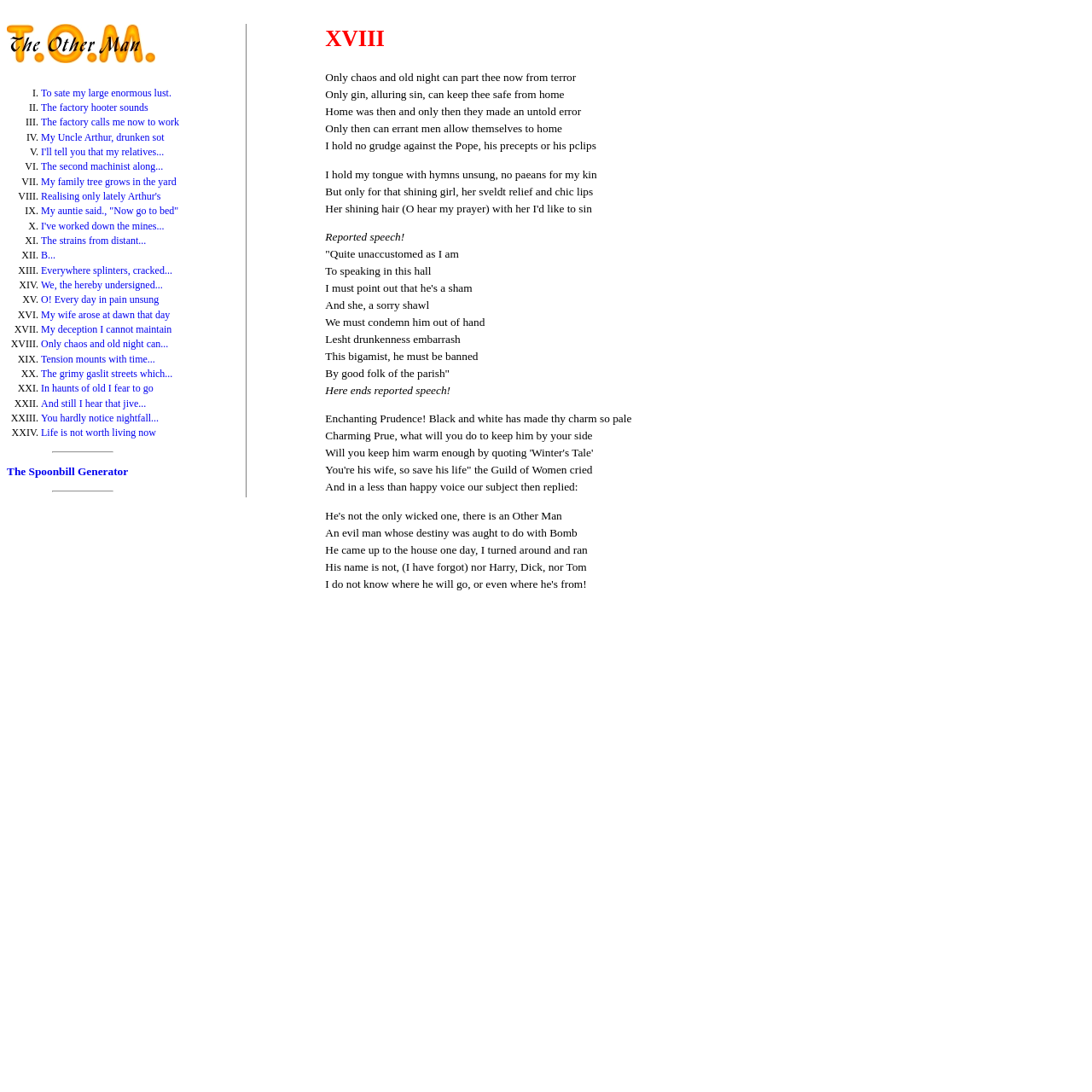Offer an in-depth caption of the entire webpage.

The webpage appears to be a poetic work, "The Other Man XVIII", with a series of stanzas and lines of text. At the top of the page, there is a small image, and below it, a list of 24 links, each with a Roman numeral (I to XXIV) followed by a short phrase or sentence. These links are arranged in a vertical column, with each link positioned slightly below the previous one.

Below the list of links, there are three horizontal separators, which divide the page into sections. The first section contains a link to "The Spoonbill Generator", and the second section has a series of static text elements, which appear to be stanzas of a poem. These stanzas are arranged in a vertical column, with each stanza positioned below the previous one.

The poem itself is quite long, with many lines of text that explore themes of identity, family, and relationships. The language is lyrical and expressive, with vivid imagery and metaphors. The poem is divided into sections, with each section exploring a different idea or theme.

Throughout the page, the text is arranged in a clear and organized manner, with each element positioned carefully to create a sense of flow and rhythm. The use of horizontal separators helps to divide the page into sections, making it easier to navigate and read. Overall, the webpage presents a rich and complex poetic work that invites the reader to explore its themes and ideas.